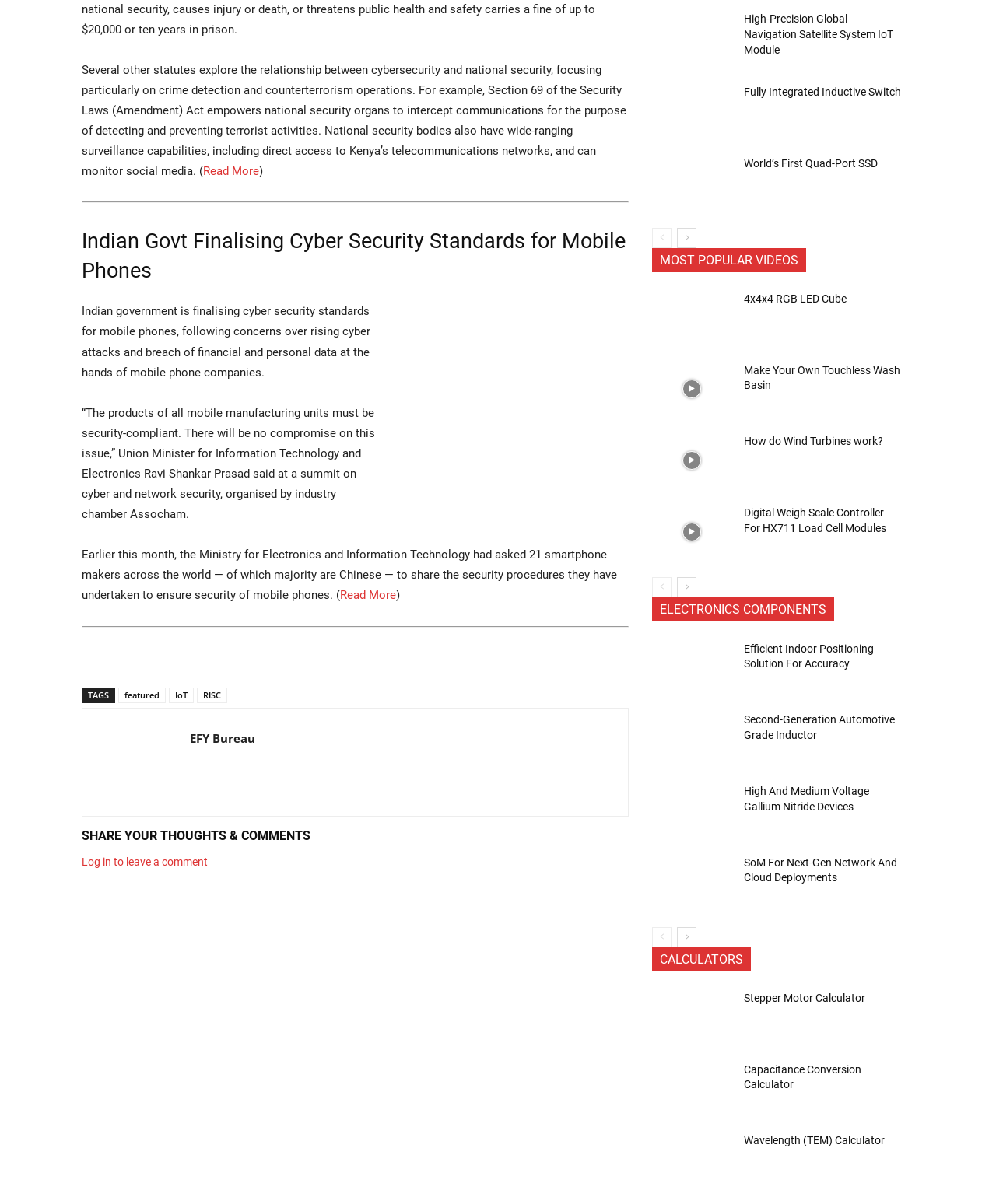Given the element description parent_node: ACTIVITIES aria-label="Menu Toggle", specify the bounding box coordinates of the corresponding UI element in the format (top-left x, top-left y, bottom-right x, bottom-right y). All values must be between 0 and 1.

None